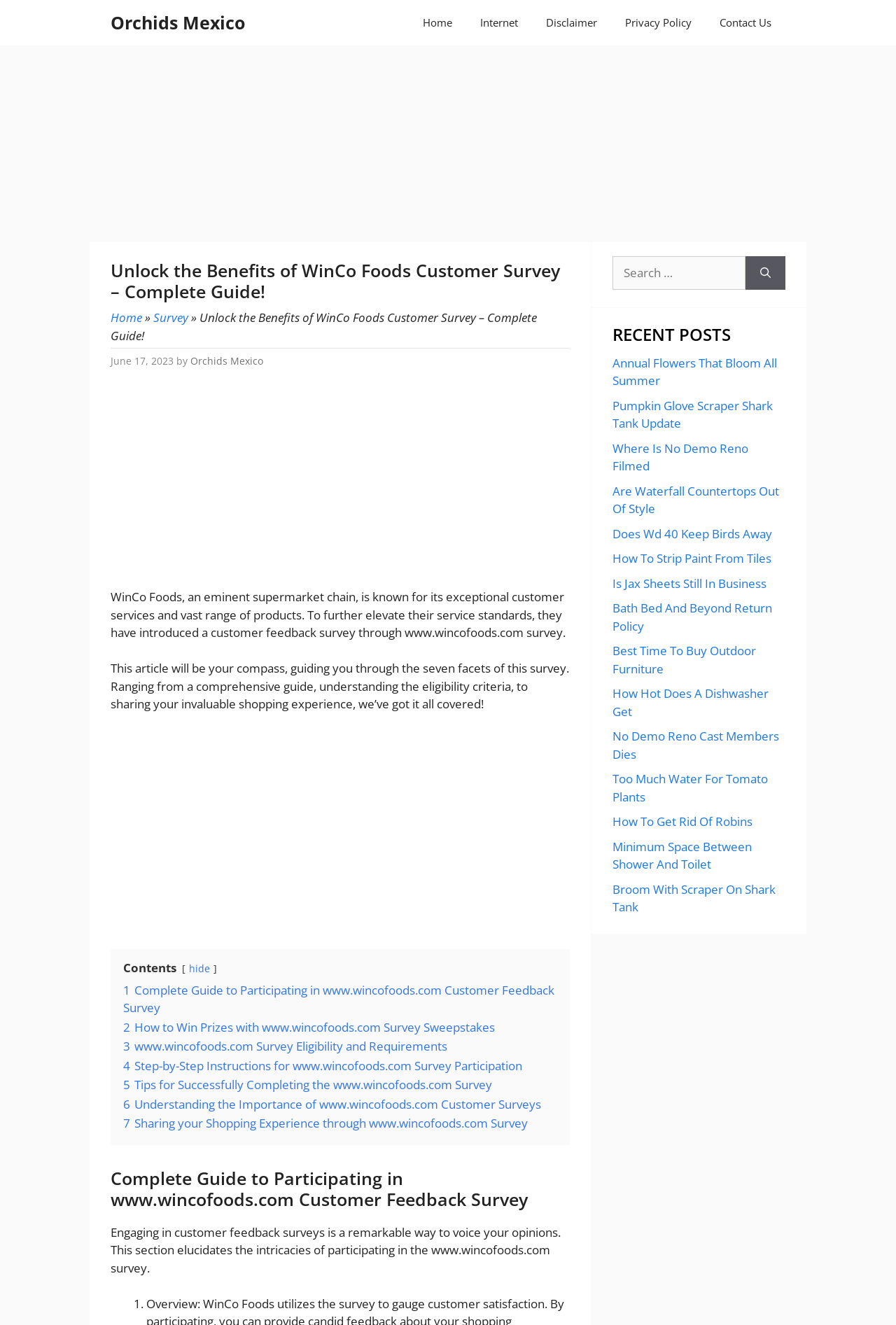Predict the bounding box coordinates of the area that should be clicked to accomplish the following instruction: "Check the 'RECENT POSTS' section". The bounding box coordinates should consist of four float numbers between 0 and 1, i.e., [left, top, right, bottom].

[0.683, 0.243, 0.877, 0.262]